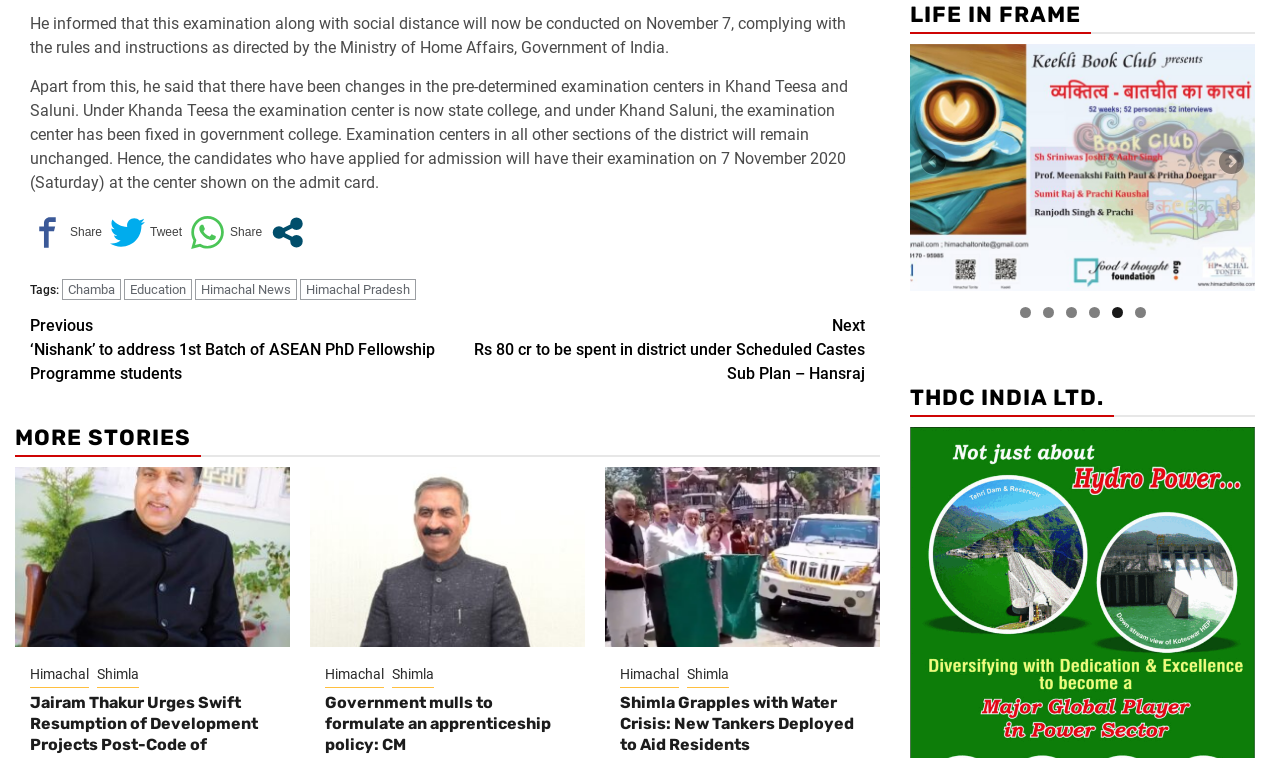What is the new examination date?
Could you answer the question with a detailed and thorough explanation?

The new examination date is mentioned in the first StaticText element, which states that the examination along with social distance will now be conducted on November 7, complying with the rules and instructions as directed by the Ministry of Home Affairs, Government of India.